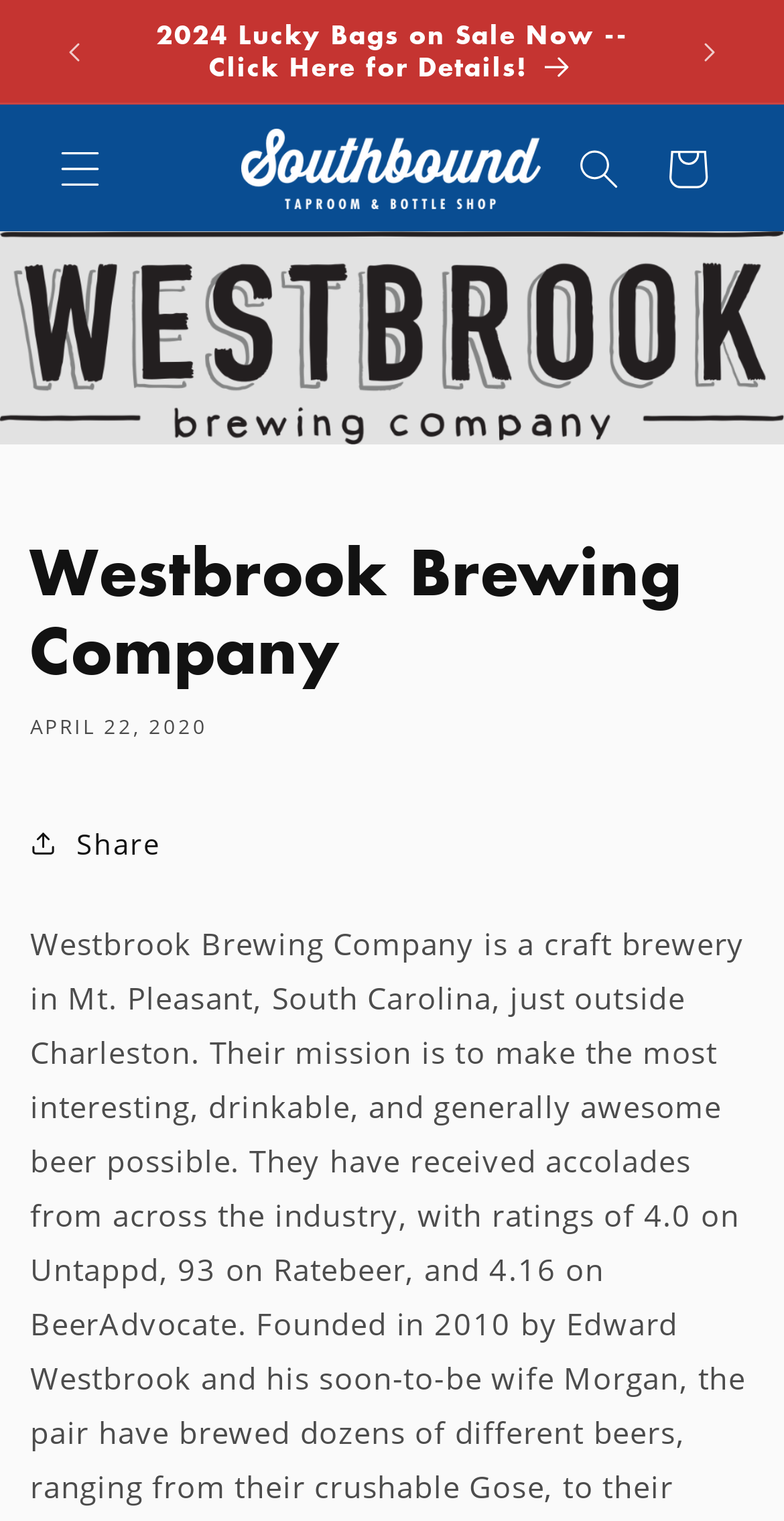Please provide a detailed answer to the question below based on the screenshot: 
What is the purpose of the 'Search' button?

I inferred the purpose of the button by its label 'Search' and its position within the navigation section, which suggests that it is used to search the website for specific content.